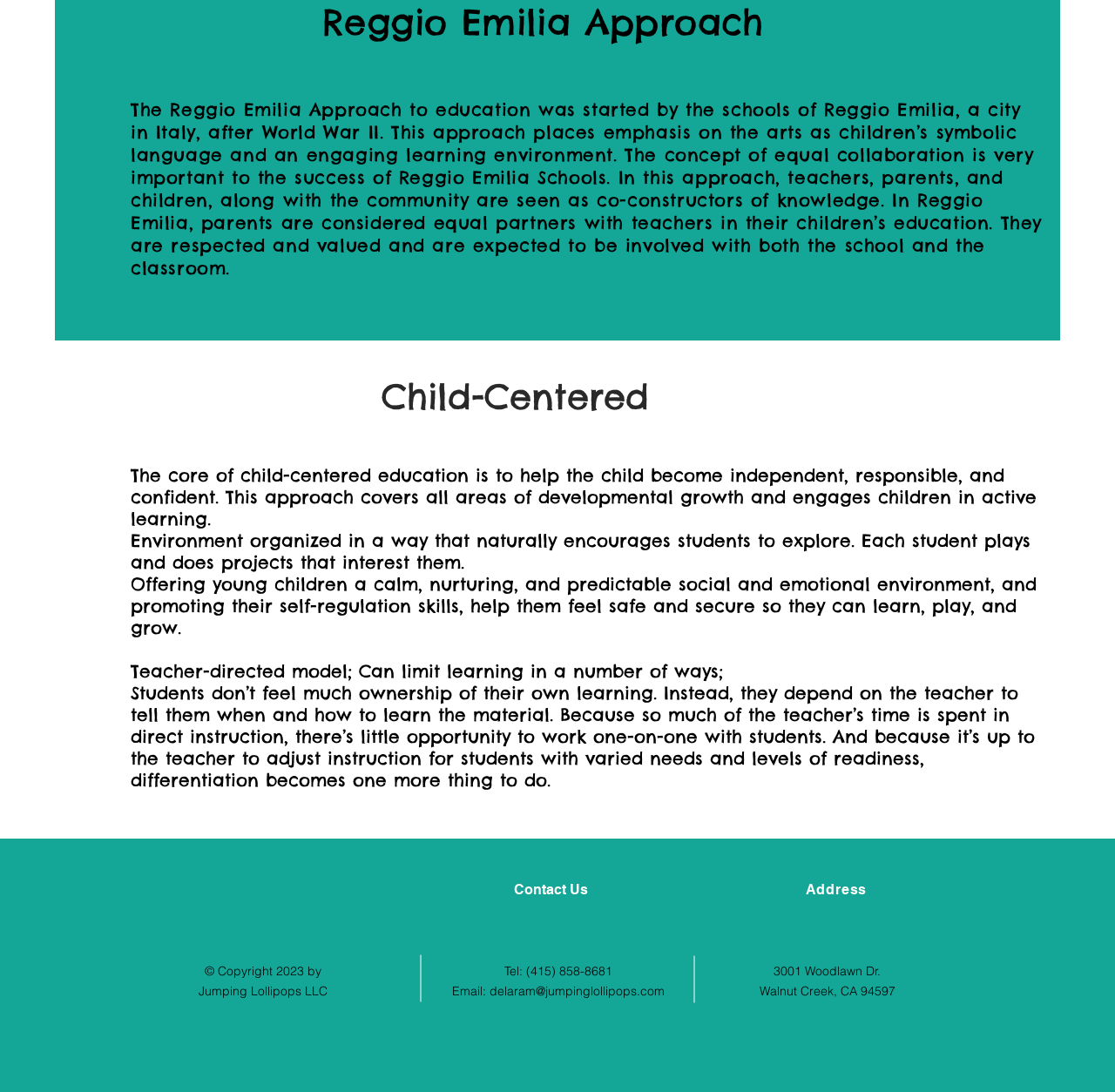Based on the element description, predict the bounding box coordinates (top-left x, top-left y, bottom-right x, bottom-right y) for the UI element in the screenshot: LLM attacks

None